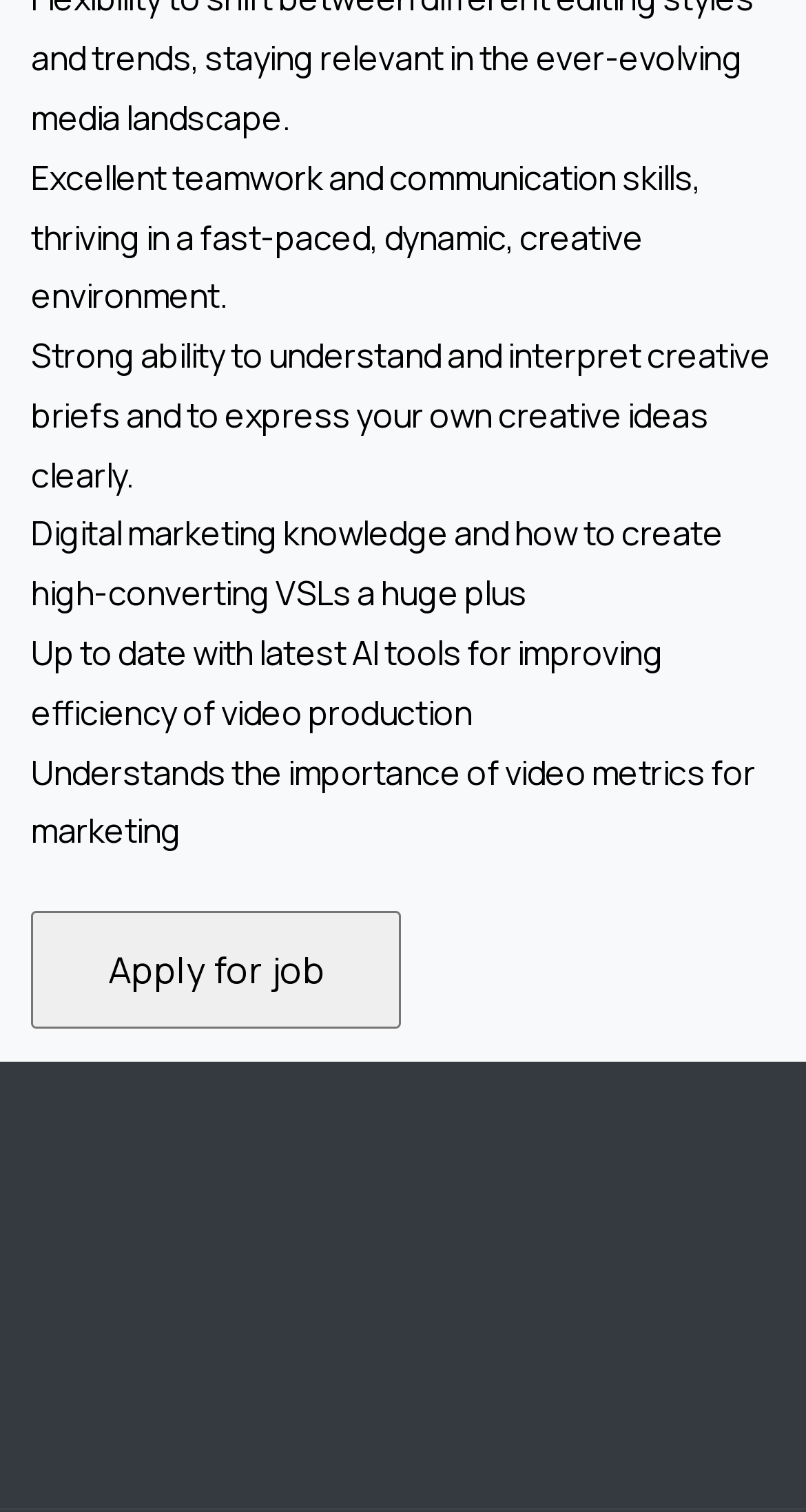What is the purpose of the 'Apply for job' button? Based on the image, give a response in one word or a short phrase.

To apply for the job